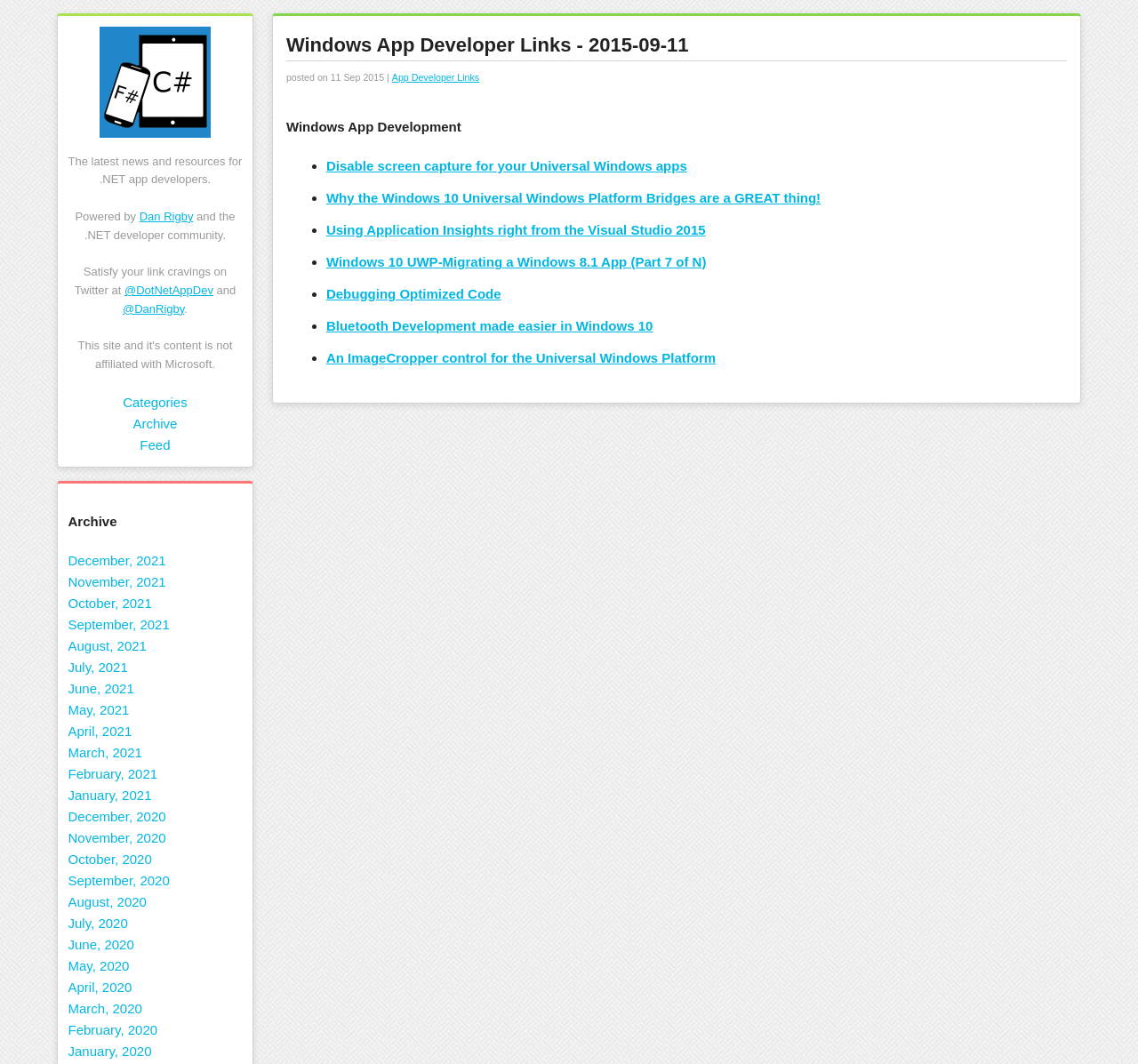Identify and provide the bounding box for the element described by: "Skip to content".

[0.06, 0.369, 0.137, 0.387]